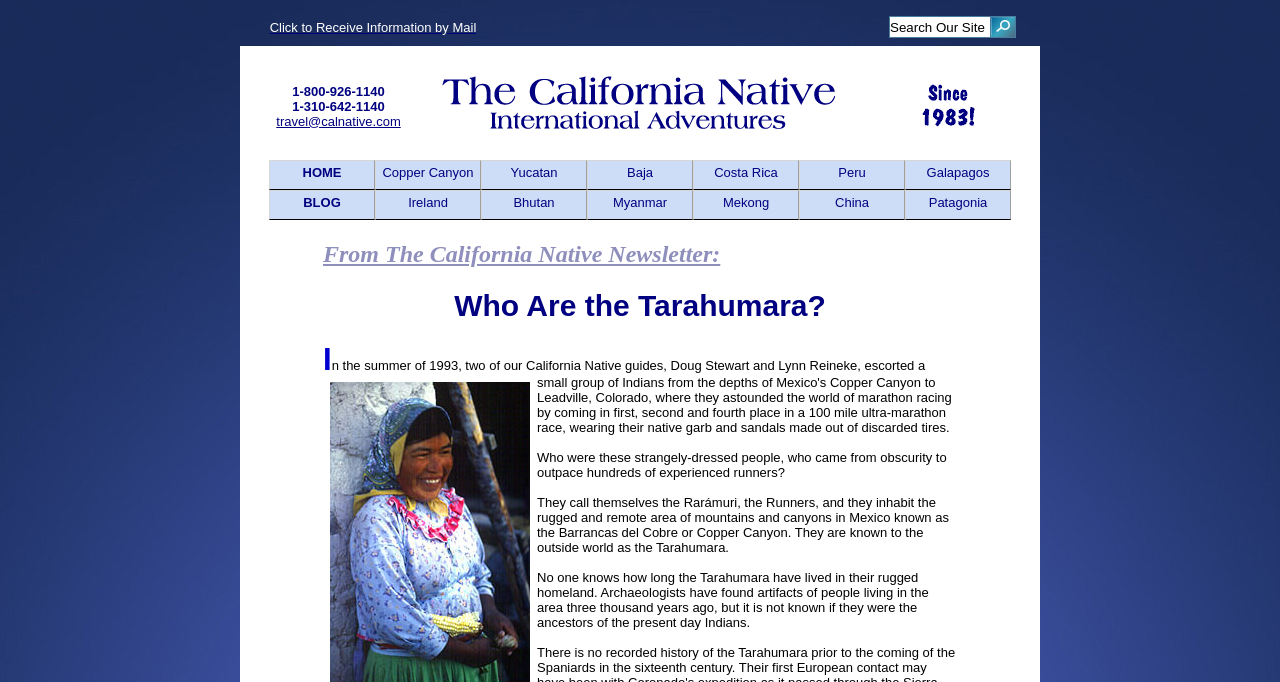What is the phone number?
Look at the screenshot and provide an in-depth answer.

I found a table cell with the text '1-800-926-1140 1-310-642-1140 travel@calnative.com' which contains the phone number.